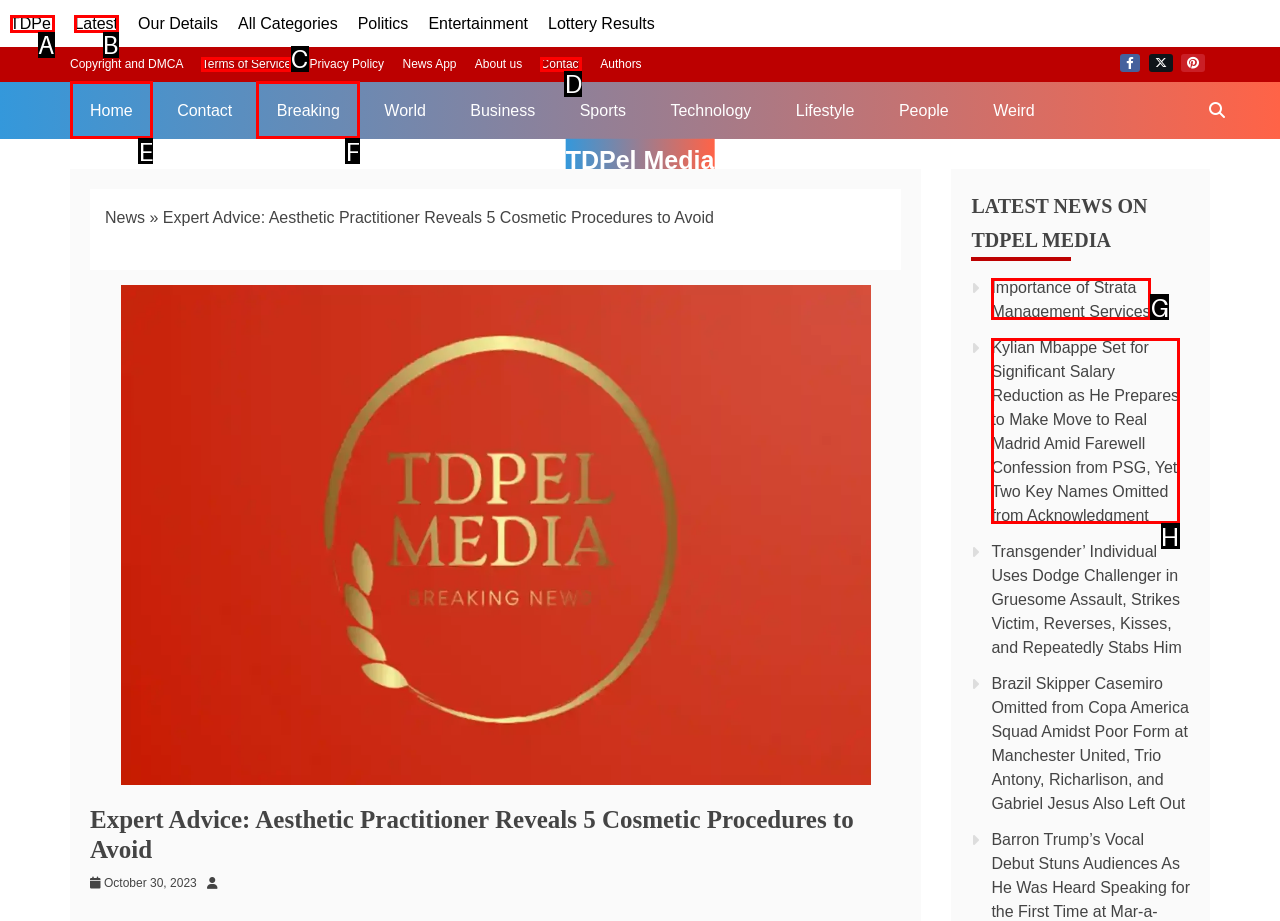Match the option to the description: Terms of Service
State the letter of the correct option from the available choices.

C